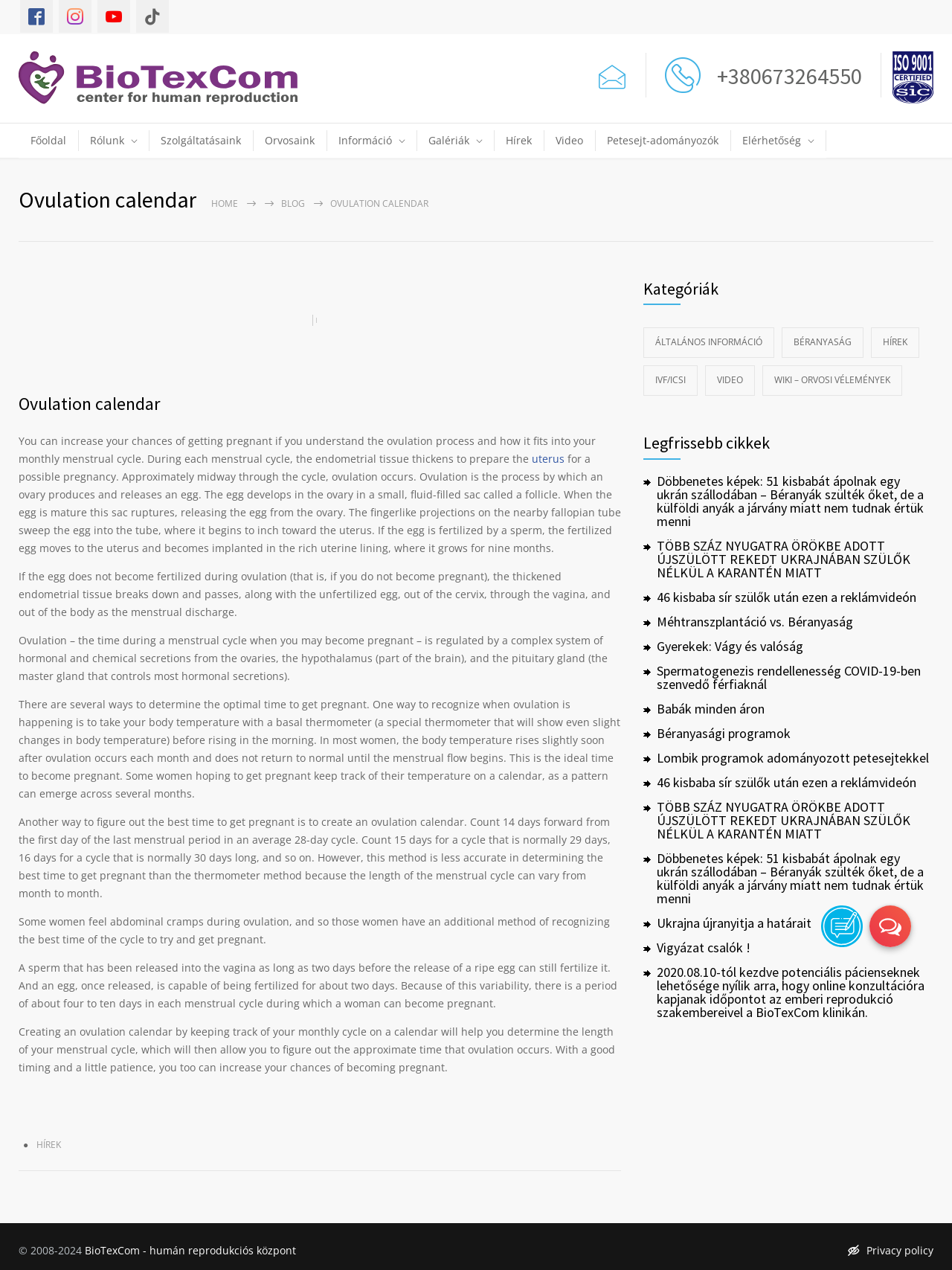Using the description "Lombik programok adományozott petesejtekkel", locate and provide the bounding box of the UI element.

[0.69, 0.59, 0.976, 0.603]